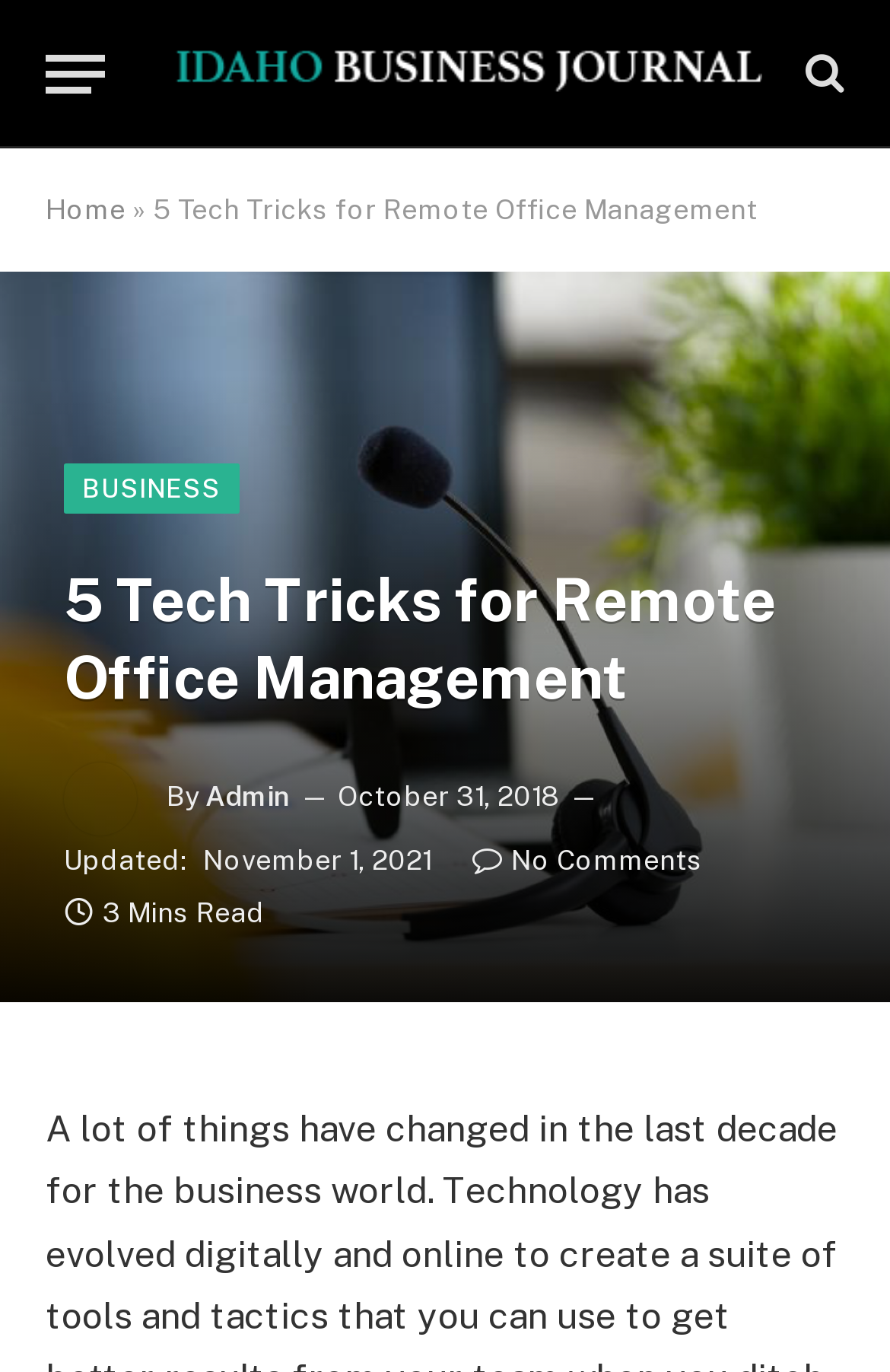Who is the author of the article?
Examine the screenshot and reply with a single word or phrase.

Admin